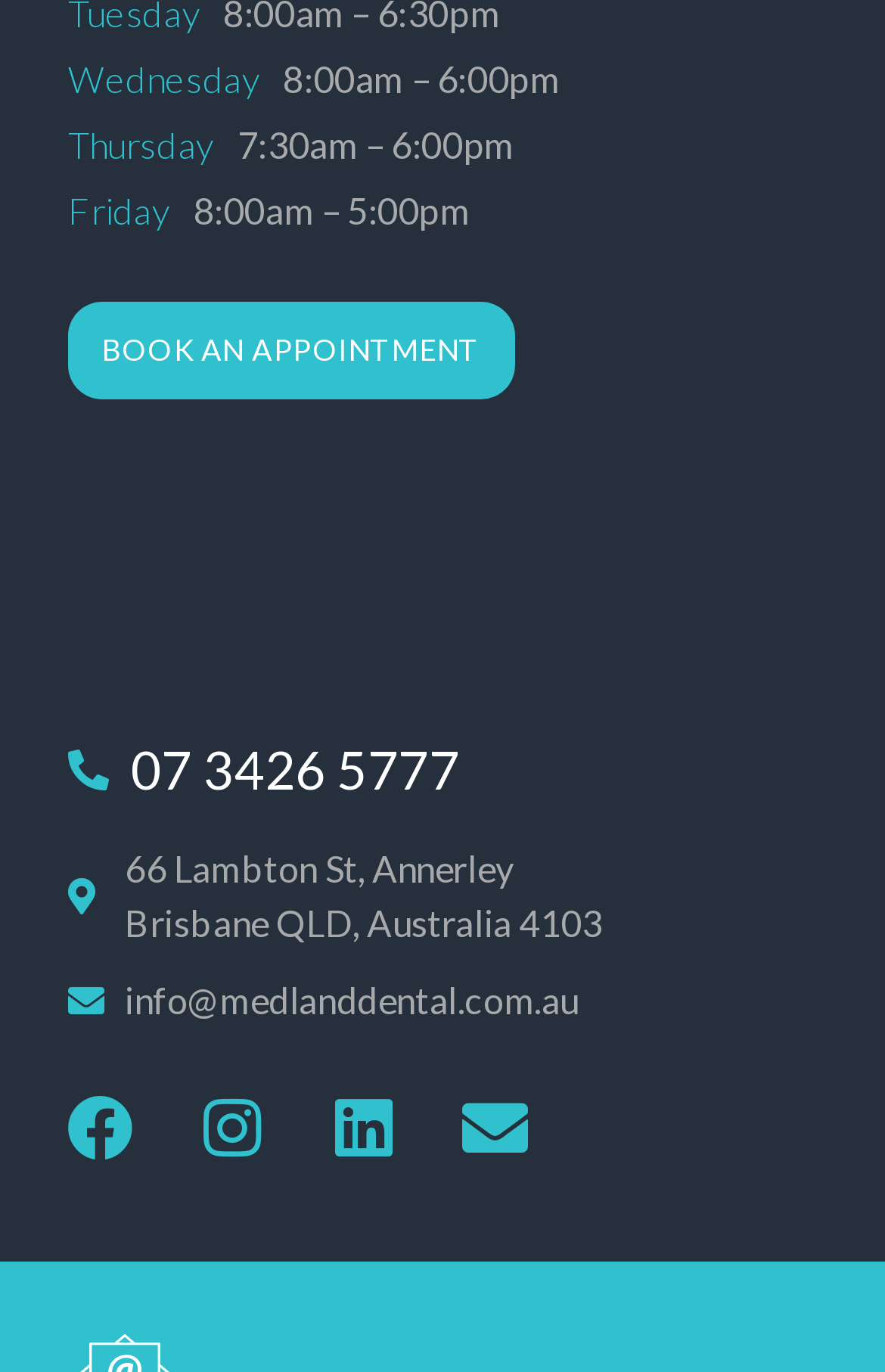What is the address of Medland Dental?
Please interpret the details in the image and answer the question thoroughly.

I found the address of Medland Dental by reading the static text '66 Lambton St, Annerley' on the webpage, which is accompanied by the suburb and postcode.